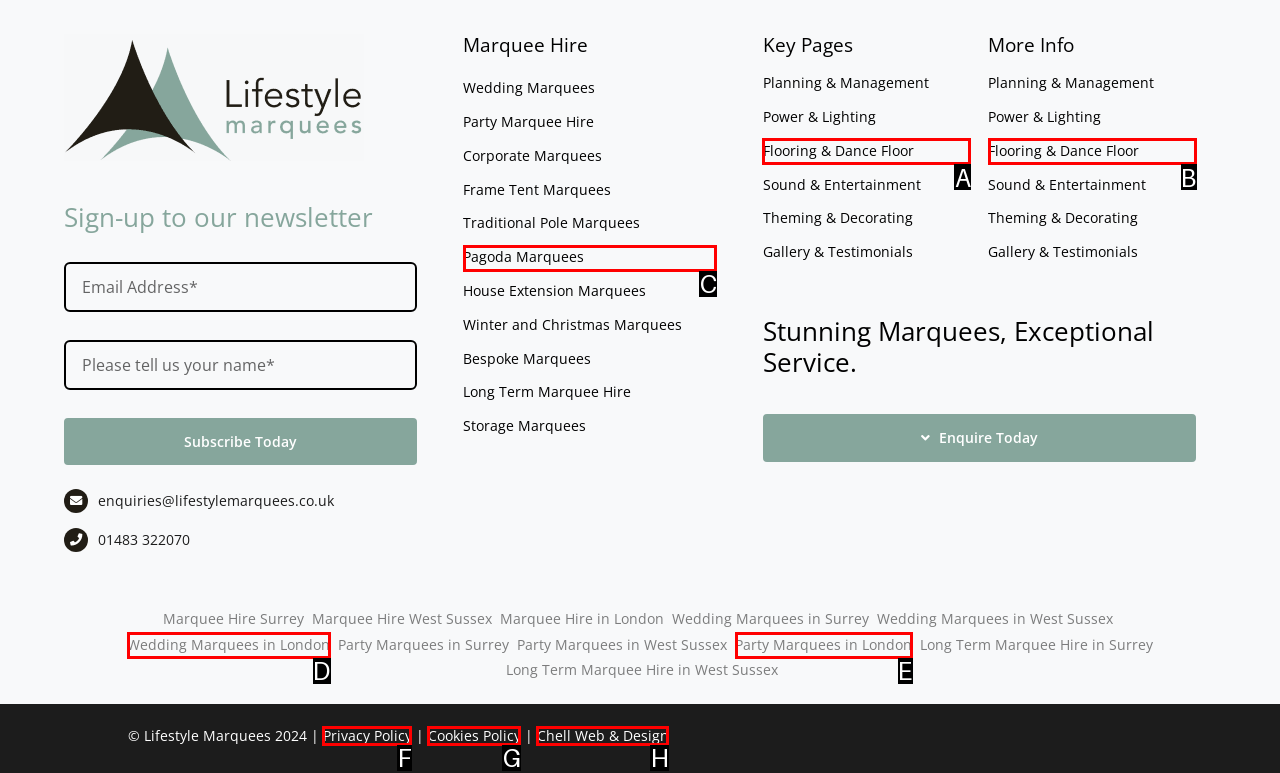Tell me the letter of the option that corresponds to the description: Privacy Policy
Answer using the letter from the given choices directly.

F